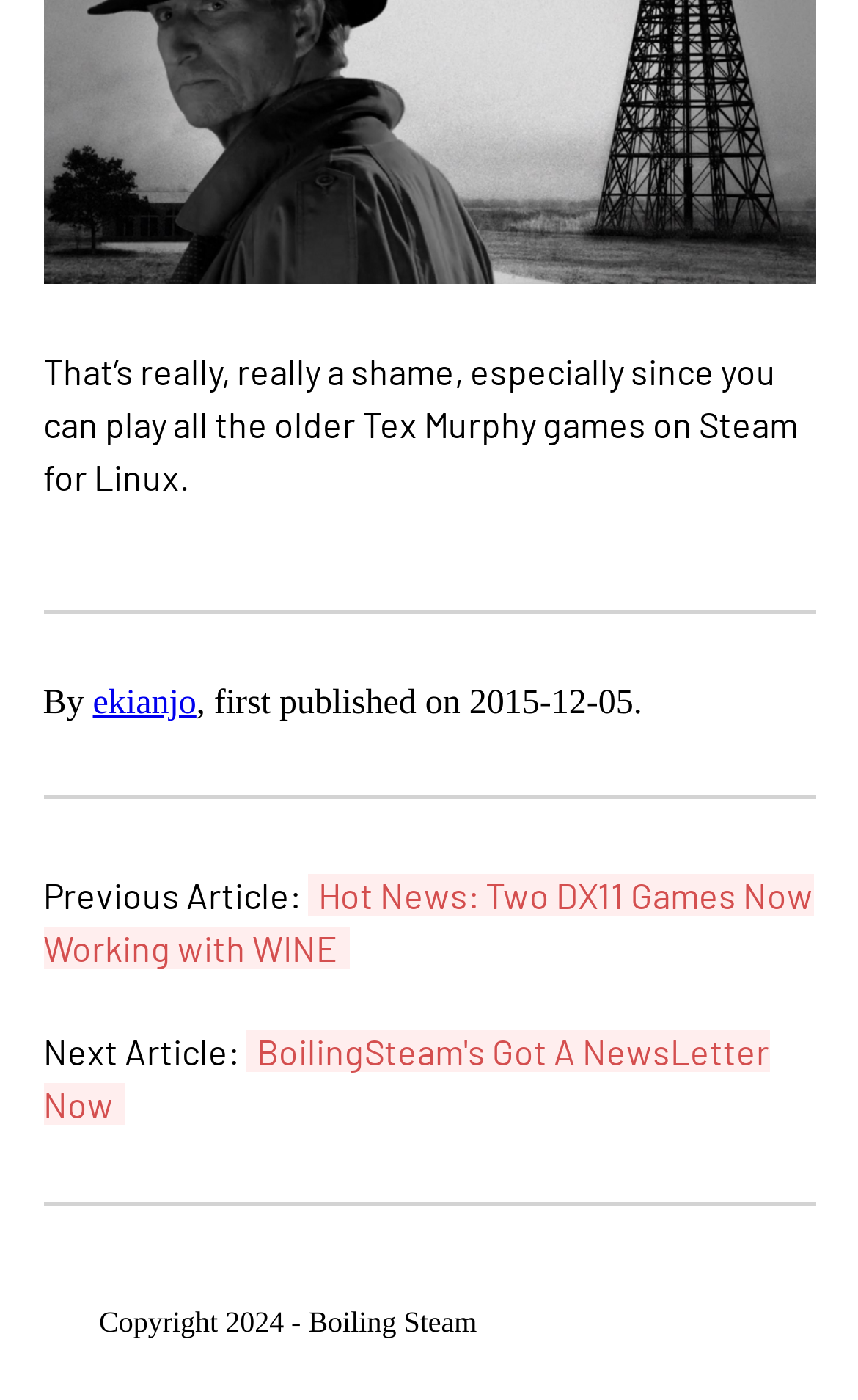Determine the bounding box coordinates (top-left x, top-left y, bottom-right x, bottom-right y) of the UI element described in the following text: BoilingSteam's Got A NewsLetter Now

[0.05, 0.735, 0.896, 0.803]